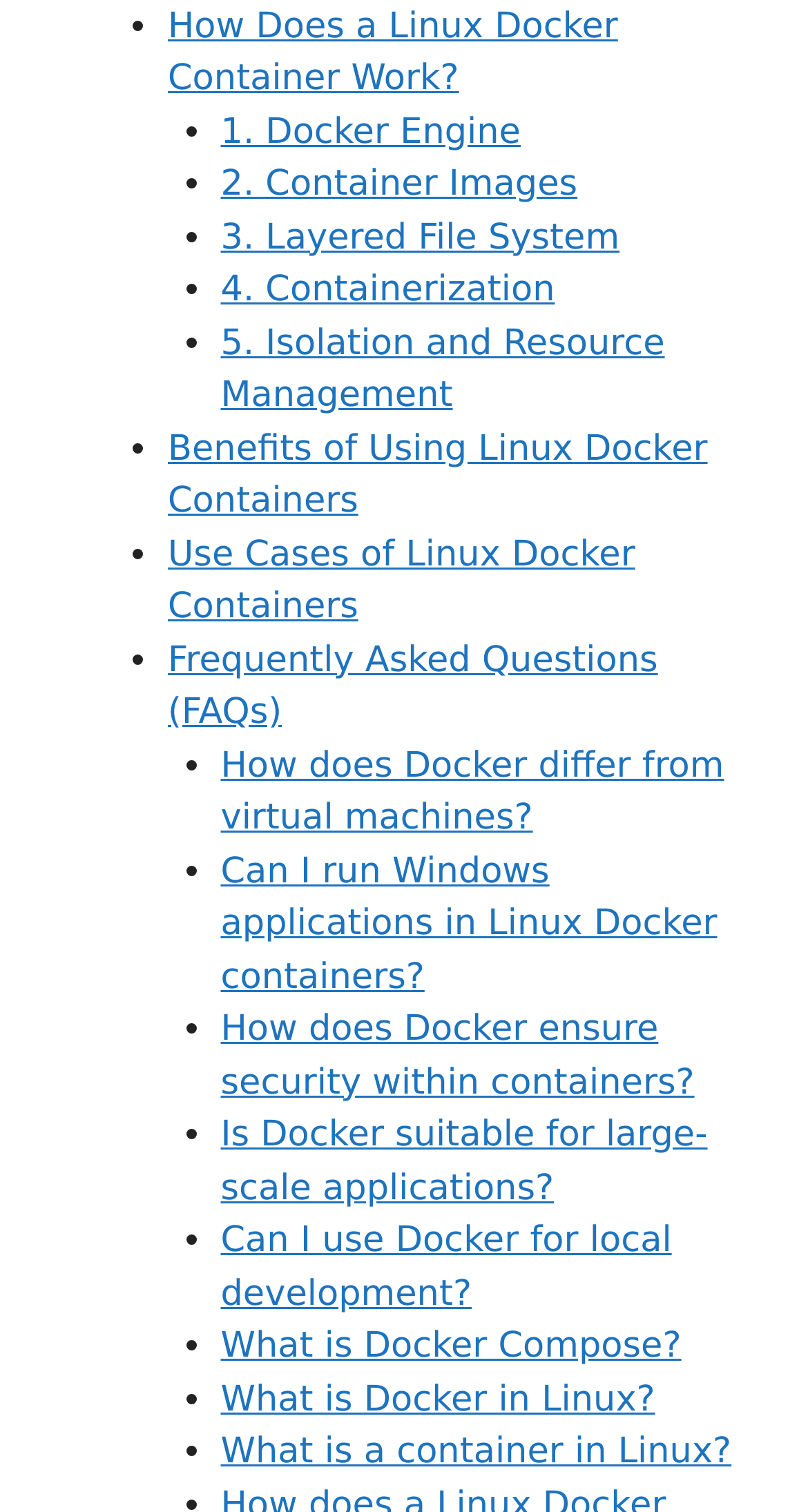Provide your answer in one word or a succinct phrase for the question: 
What is the third point in 'How Does a Linux Docker Container Work?' section?

Layered File System